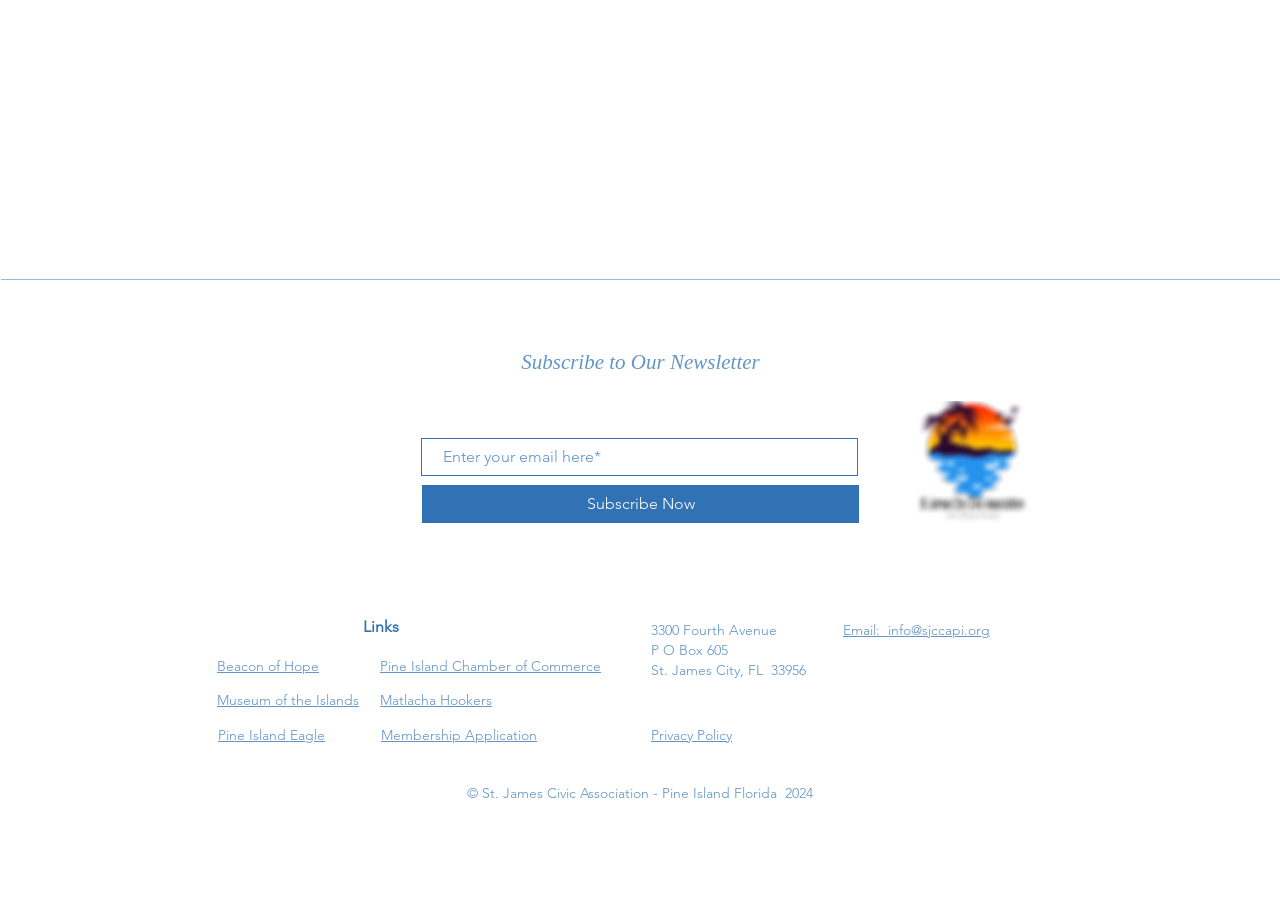Using a single word or phrase, answer the following question: 
How many social media links are there?

4